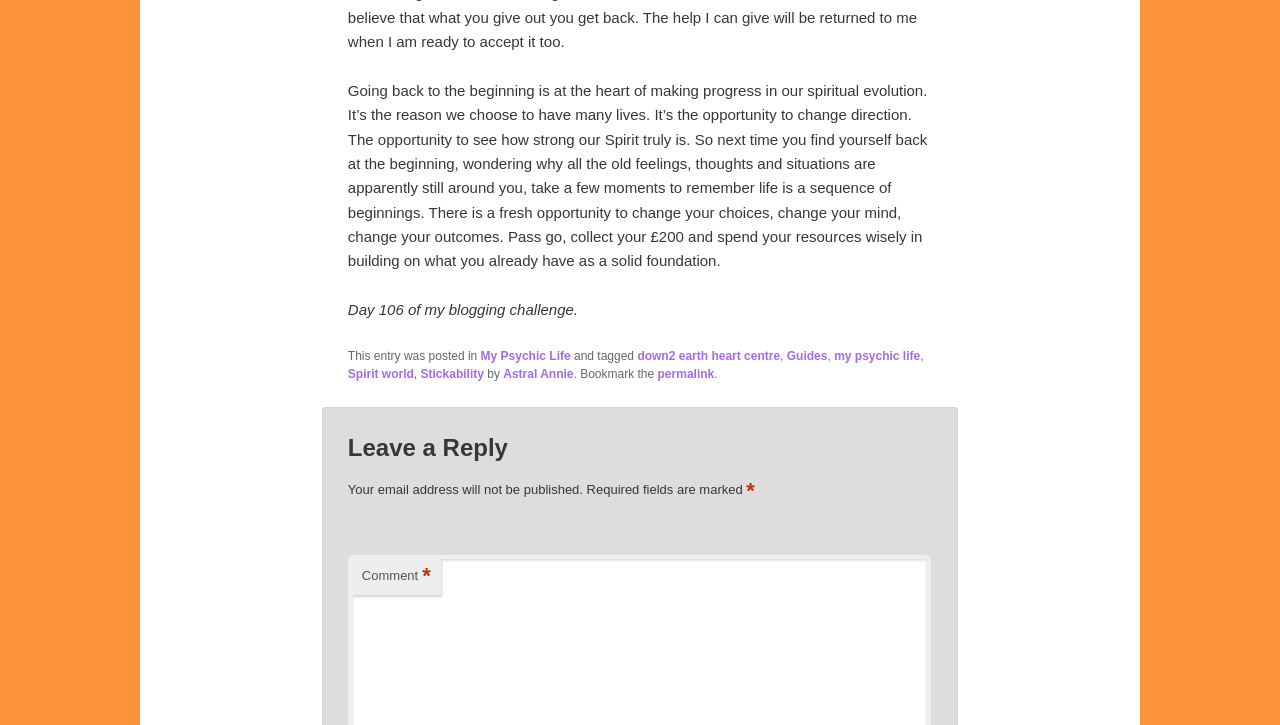Identify the bounding box coordinates of the region I need to click to complete this instruction: "Get solution files by clicking here".

None